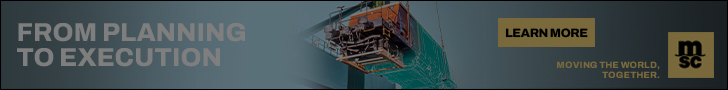Explain the image in detail, mentioning the main subjects and background elements.

The image features a promotional banner for MSC (Mediterranean Shipping Company), highlighting their commitment to logistics and transportation from planning to execution. The design combines bold typography with a recognizable visual of shipping equipment, reinforcing the theme of efficient and reliable transport services. On the right, a call-to-action button labeled "LEARN MORE" invites viewers to explore further information about MSC's offerings. Beneath the banner, the tagline "MOVING THE WORLD, TOGETHER" emphasizes collaboration and partnership in the global logistics network. This visual serves to attract potential clients and partners to discover MSC's comprehensive services and innovative solutions.